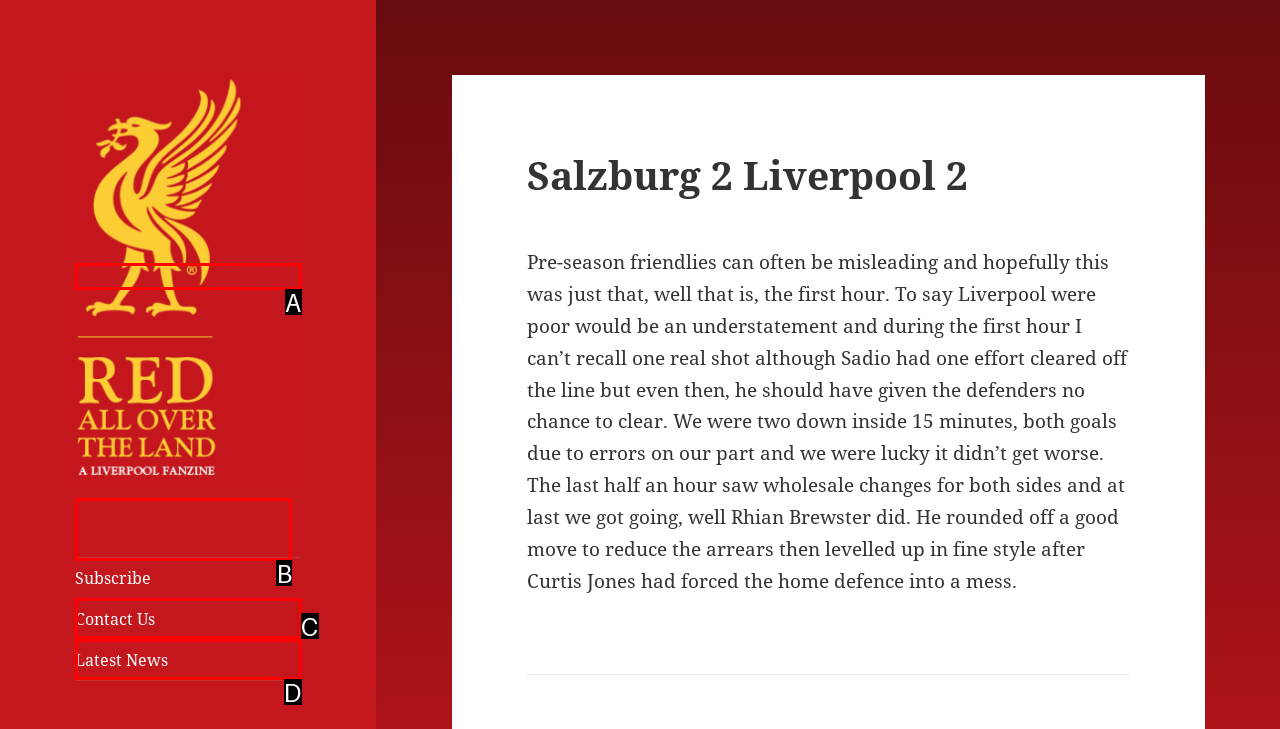Identify the HTML element that matches the description: Red All Over The Land. Provide the letter of the correct option from the choices.

B